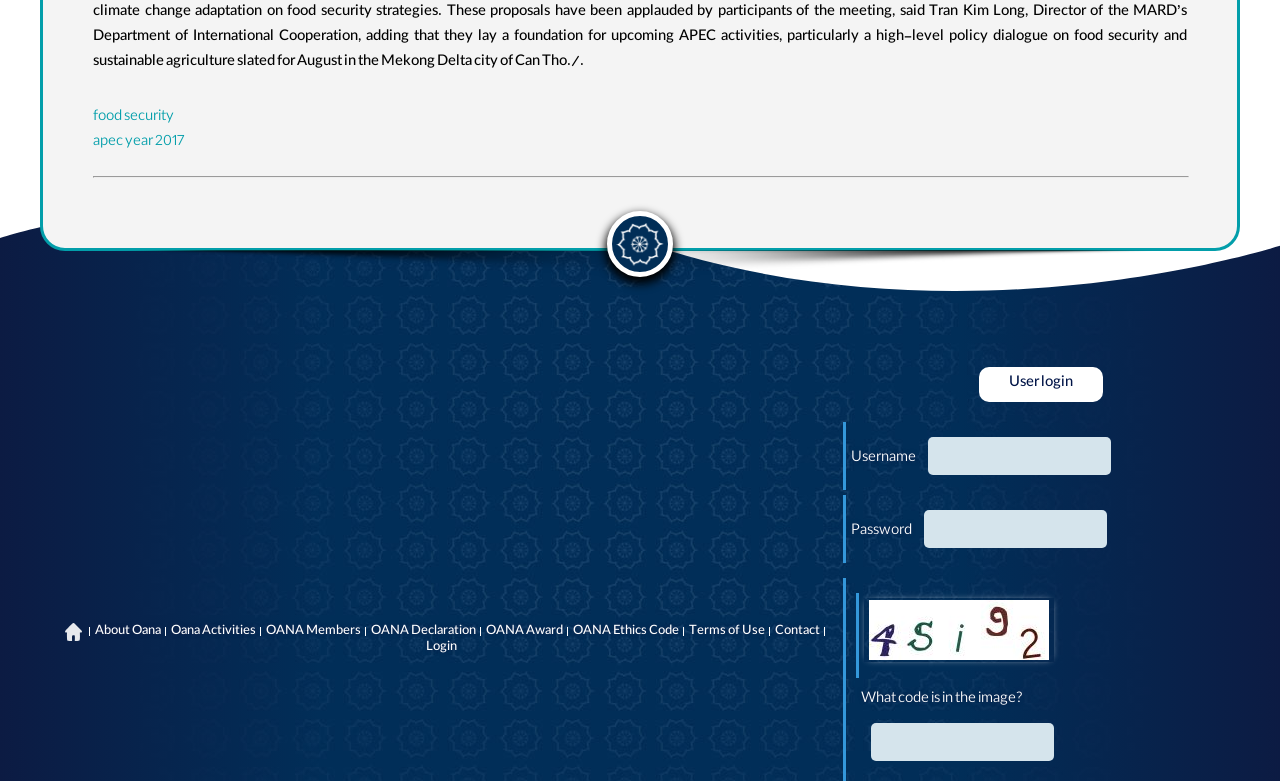Please mark the bounding box coordinates of the area that should be clicked to carry out the instruction: "Enter password".

[0.722, 0.653, 0.865, 0.702]